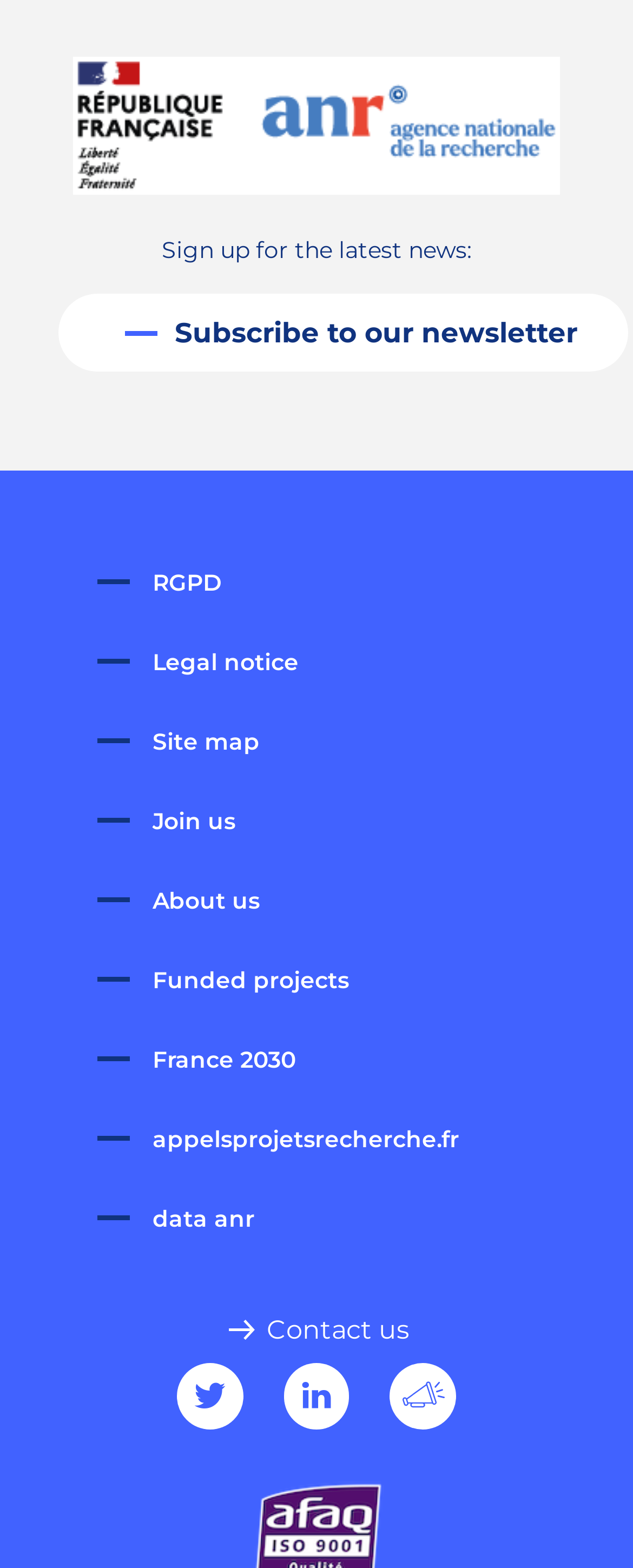From the webpage screenshot, predict the bounding box coordinates (top-left x, top-left y, bottom-right x, bottom-right y) for the UI element described here: title="@agencerecherche on Twitter"

[0.279, 0.869, 0.384, 0.912]